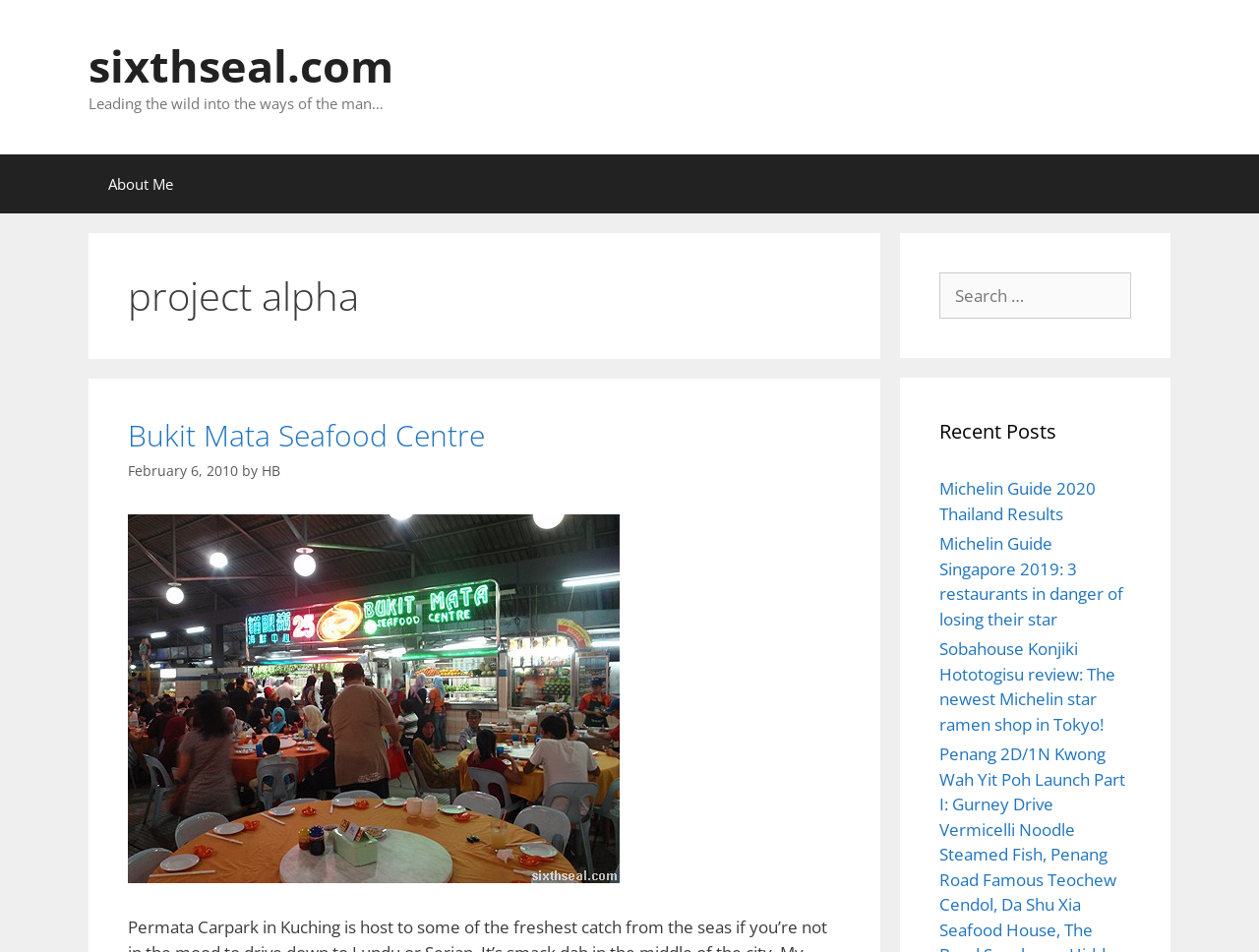What is the name of the seafood centre?
Using the image as a reference, deliver a detailed and thorough answer to the question.

I found the answer by looking at the heading 'Bukit Mata Seafood Centre' which is a subheading under the main heading 'project alpha'. This suggests that the webpage is discussing a specific topic related to this seafood centre.